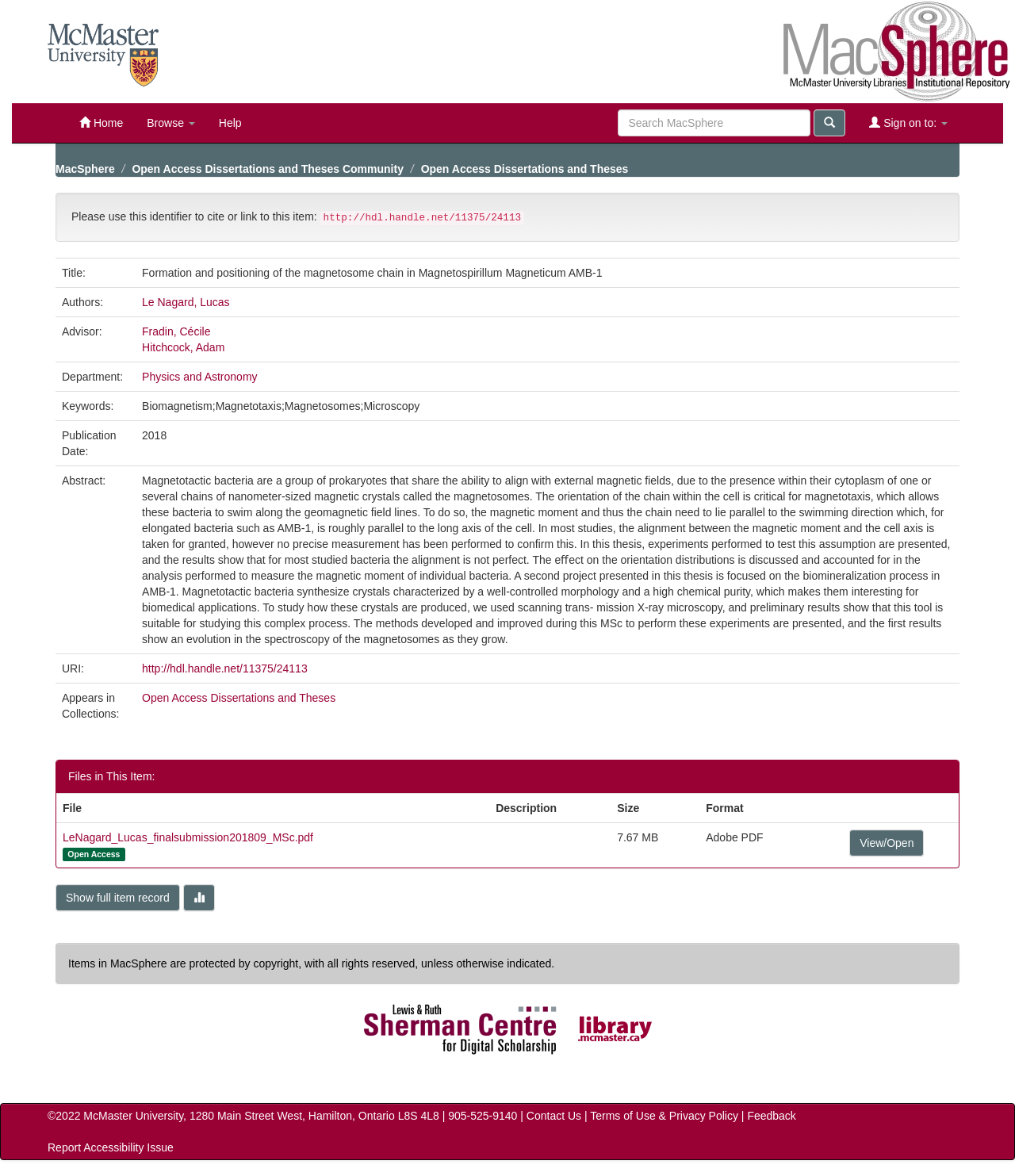Specify the bounding box coordinates of the element's region that should be clicked to achieve the following instruction: "Show full item record". The bounding box coordinates consist of four float numbers between 0 and 1, in the format [left, top, right, bottom].

[0.055, 0.752, 0.177, 0.775]